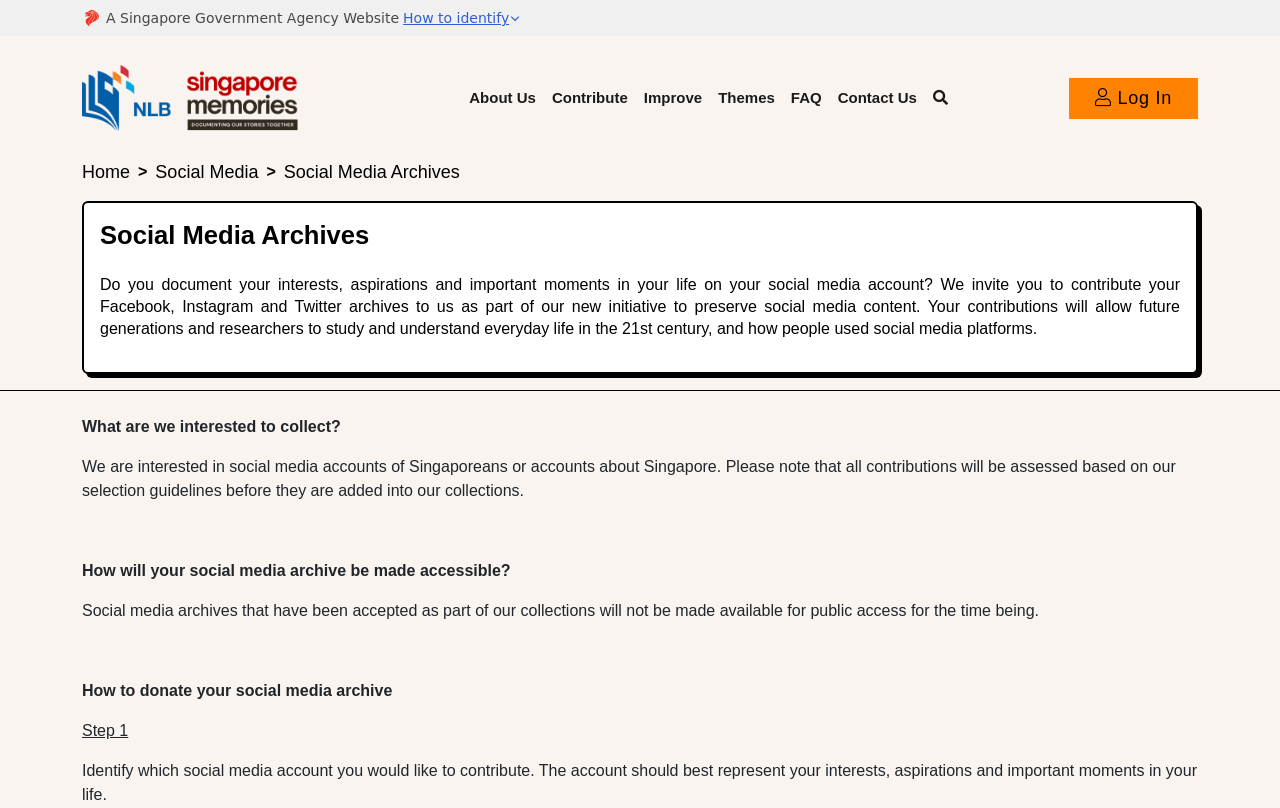What is the purpose of the social media archive?
Please answer the question as detailed as possible.

The purpose of the social media archive can be inferred from the text on the webpage, which states that the contributions will 'allow future generations and researchers to study and understand everyday life in the 21st century, and how people used social media platforms'.